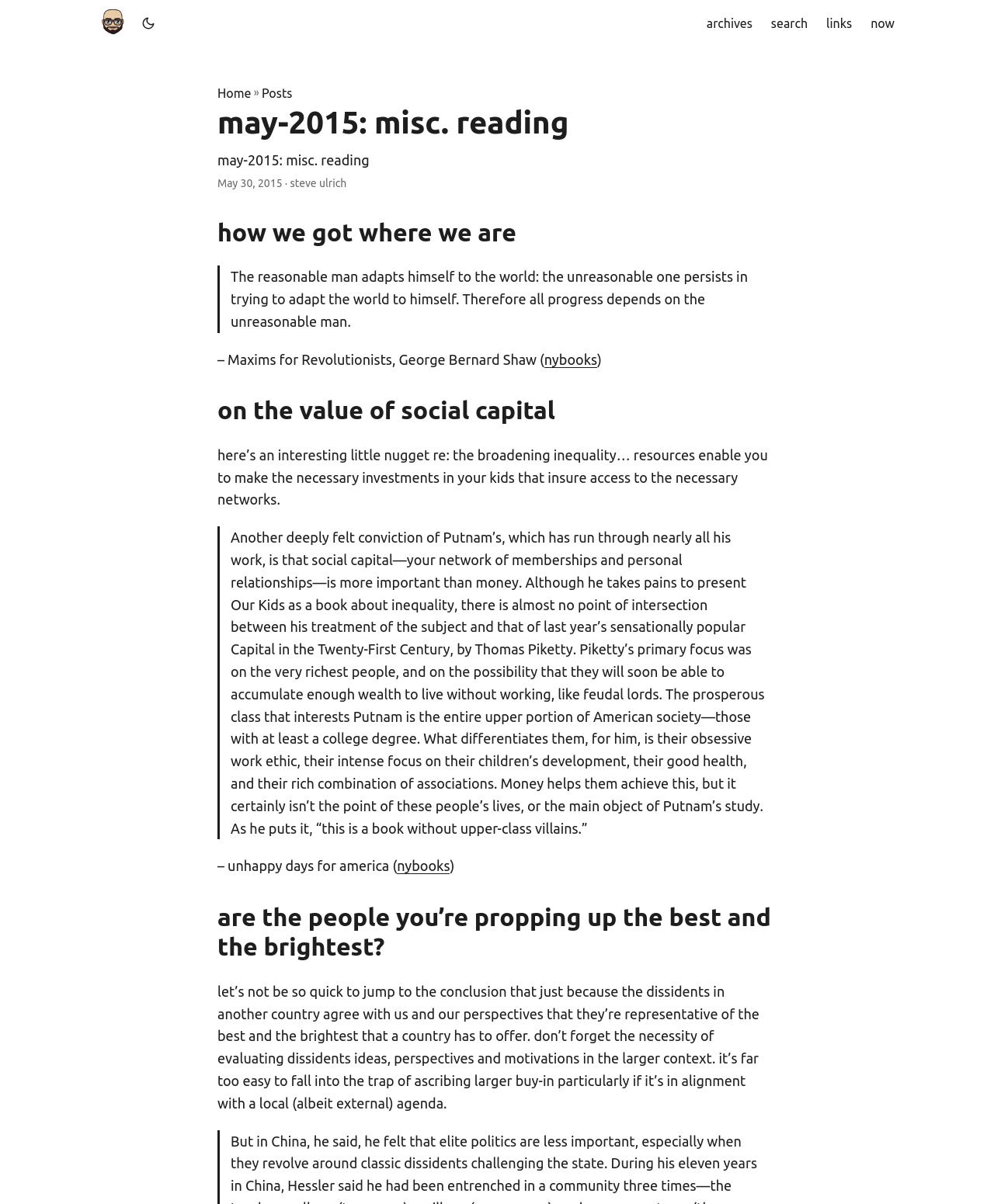Detail the various sections and features of the webpage.

The webpage appears to be a blog or personal website, with a focus on sharing thoughts and opinions on various topics. At the top of the page, there is a logo on the left side, accompanied by a button with a shortcut key "Alt + T". On the right side, there are links to "archives", "search", "links", and "now".

Below the top navigation, there is a header section with a title "may-2015: misc. reading" and a link to "Home" on the left side. To the right of the title, there is a link to "Posts". The date "May 30, 2015" is displayed below the title, along with the author's name "steve ulrich".

The main content of the page is divided into several sections, each with a heading. The first section is titled "how we got where we are" and features a quote from George Bernard Shaw. The second section is titled "on the value of social capital" and discusses the importance of social networks and relationships. The third section is titled "are the people you’re propping up the best and the brightest?" and expresses caution when evaluating dissidents' ideas and perspectives.

Throughout the page, there are several blockquotes with text from various sources, including the New York Review of Books. The text is well-organized and easy to read, with clear headings and concise paragraphs. Overall, the webpage appears to be a personal reflection or opinion piece on various topics, with a focus on social commentary and critique.